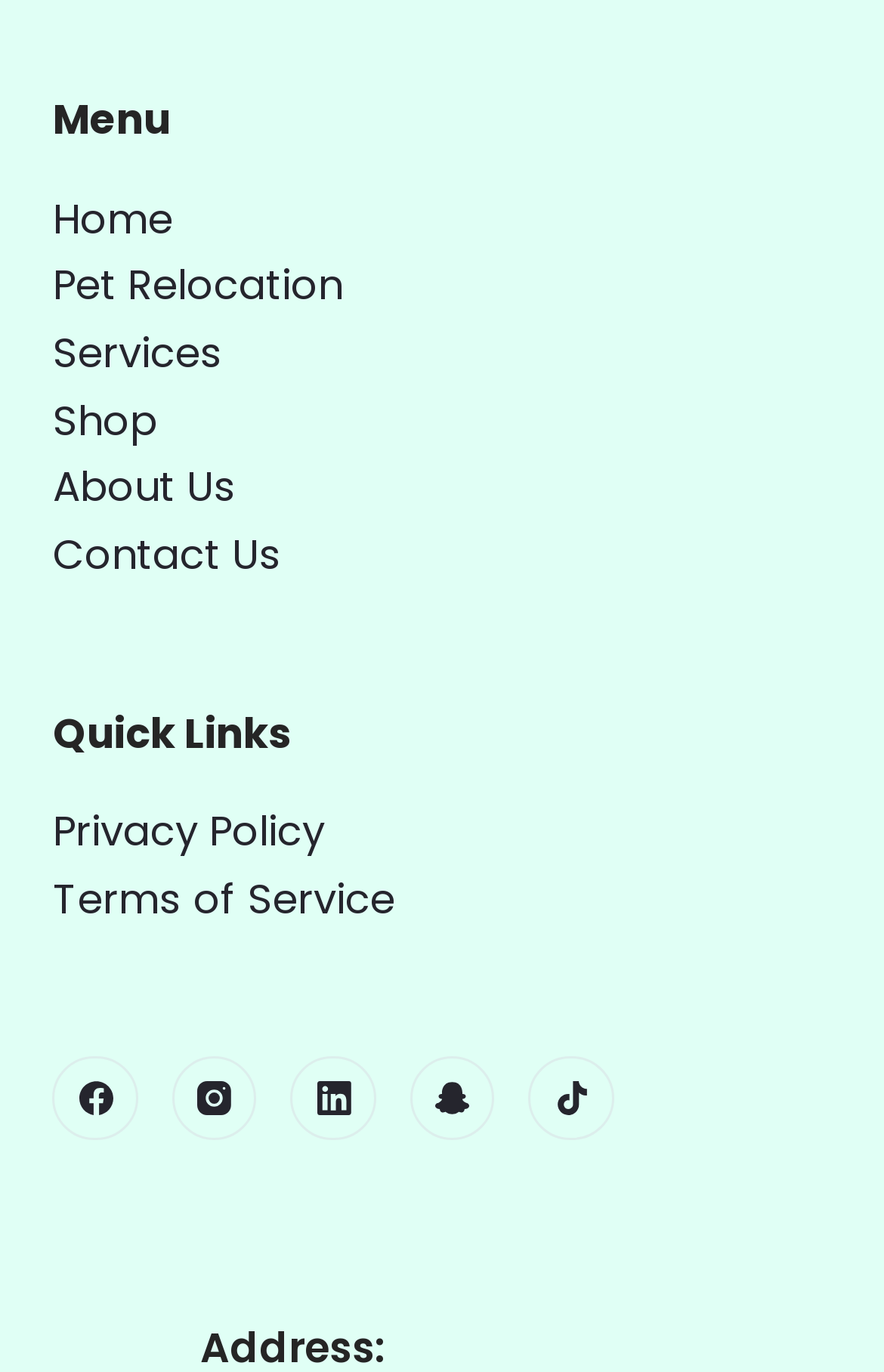Based on the image, please elaborate on the answer to the following question:
How many main menu items are there?

There are 5 main menu items because there are 5 link elements under the 'Menu' heading, namely 'Home', 'Pet Relocation', 'Services', 'Shop', and 'About Us', all located at the top of the page with y-coordinates ranging from 0.138 to 0.425.